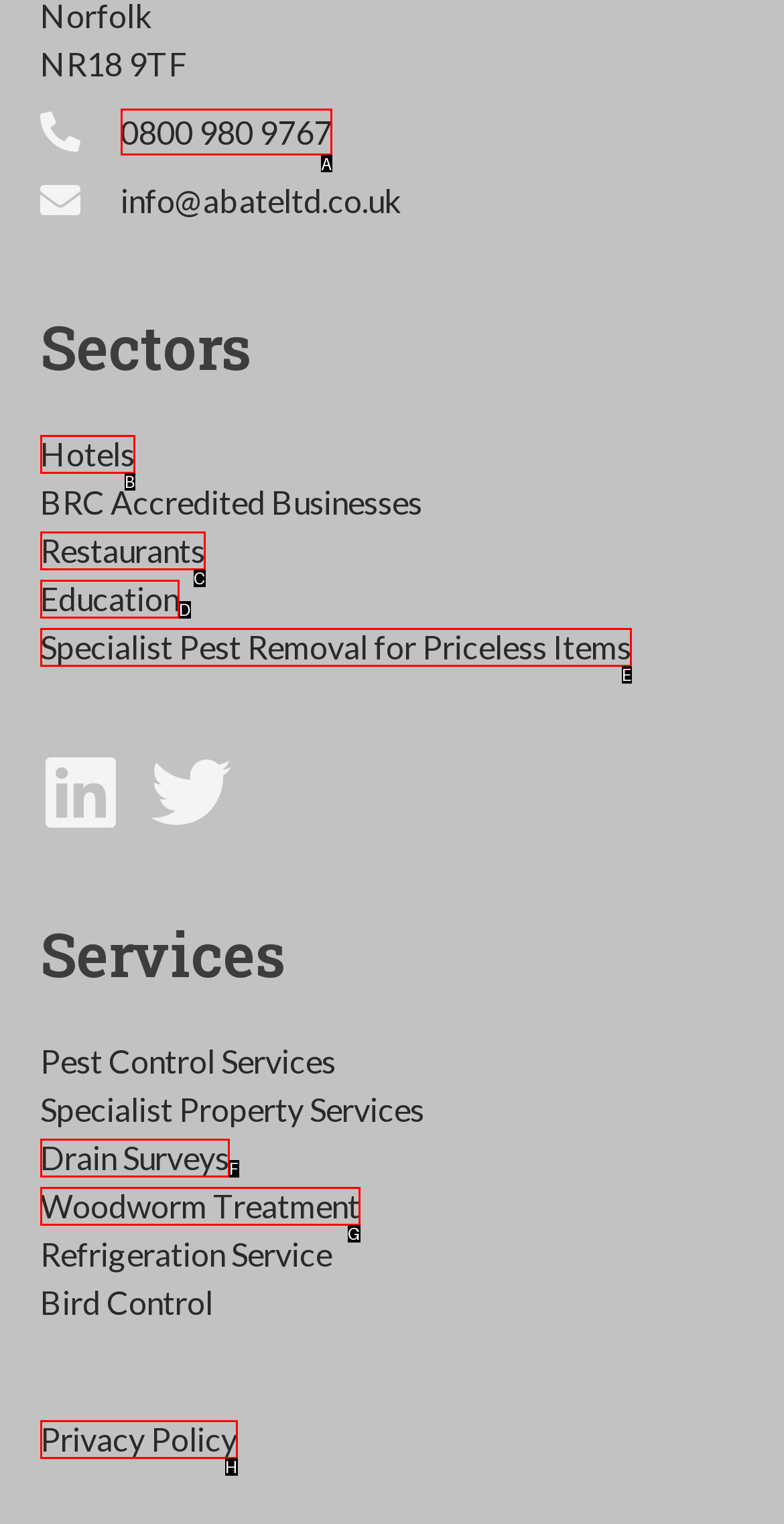Select the option that corresponds to the description: aria-label="Go to previous page"
Respond with the letter of the matching choice from the options provided.

None